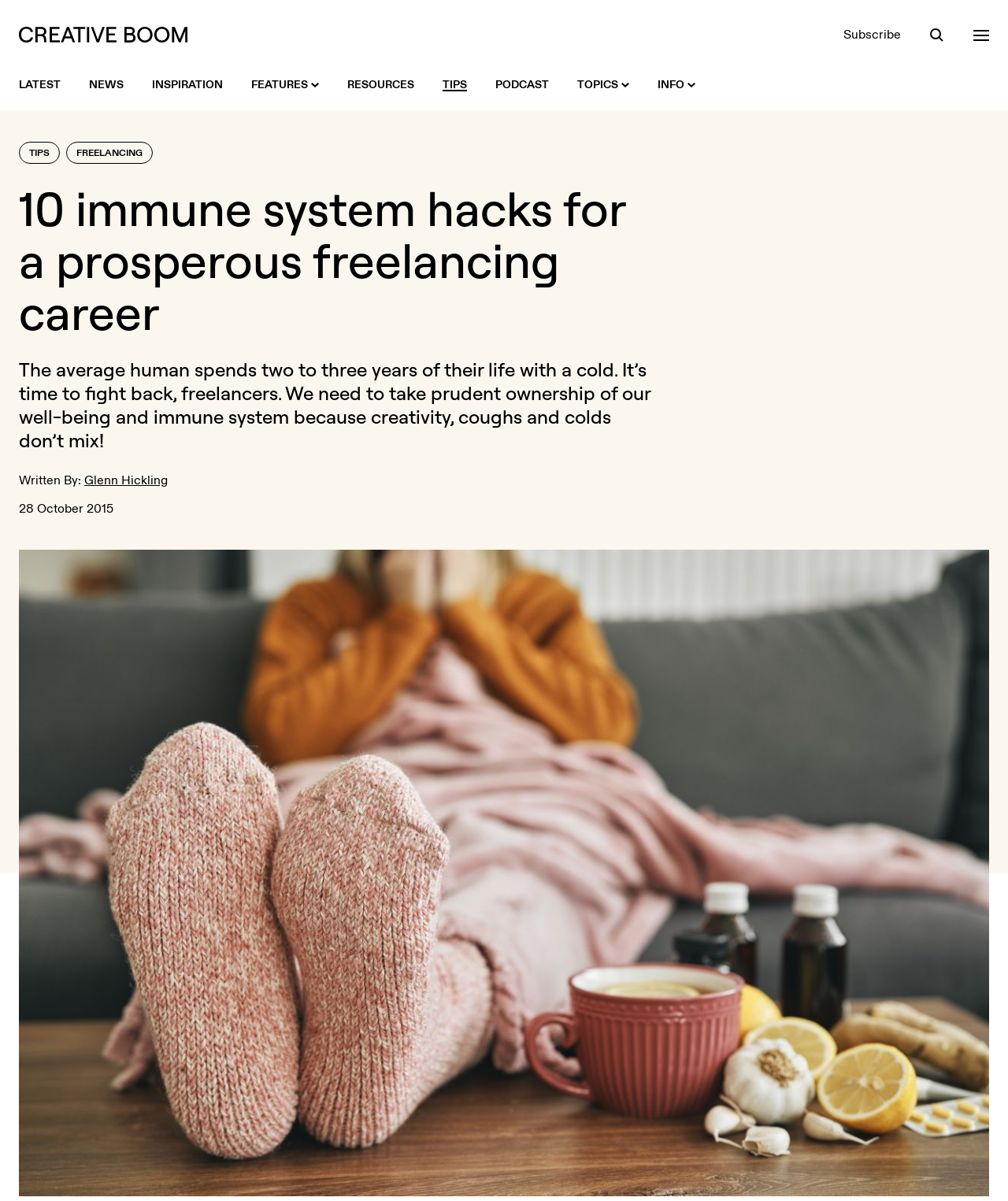Provide the bounding box coordinates of the area you need to click to execute the following instruction: "Check the resources page".

[0.345, 0.05, 0.411, 0.092]